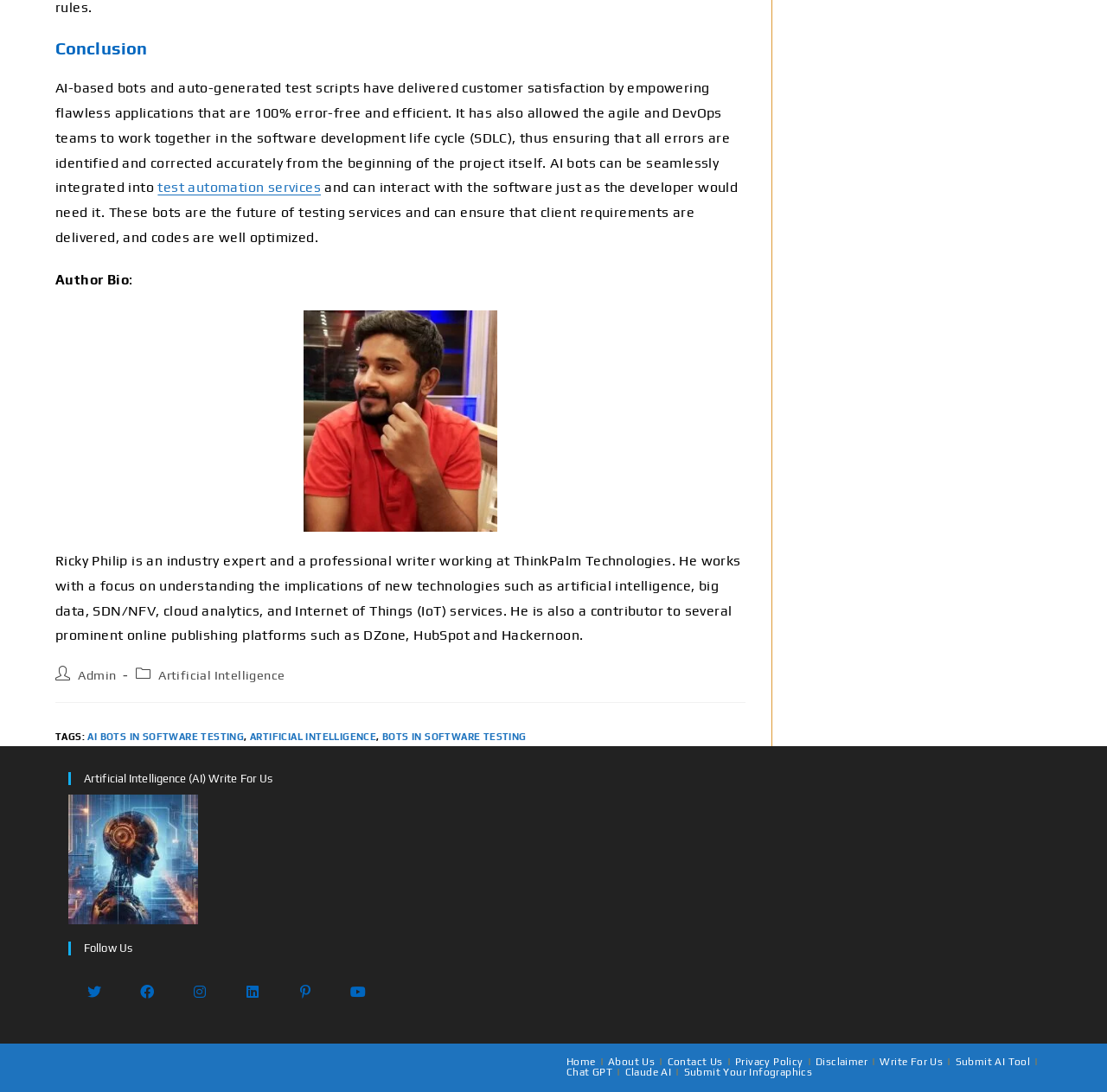Identify the bounding box coordinates of the area that should be clicked in order to complete the given instruction: "Learn more about test automation services". The bounding box coordinates should be four float numbers between 0 and 1, i.e., [left, top, right, bottom].

[0.143, 0.164, 0.29, 0.179]